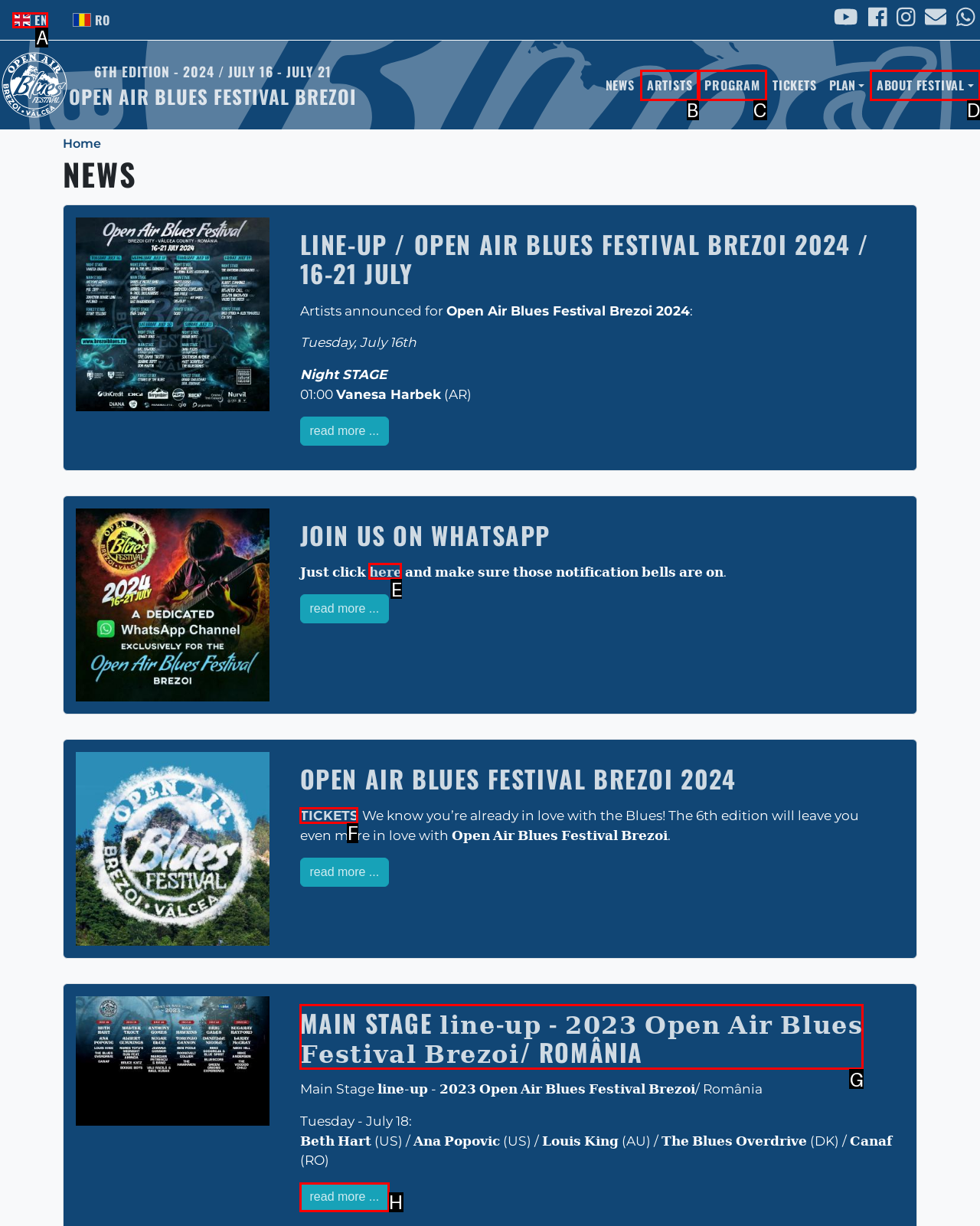Choose the letter that best represents the description: About Festival. Provide the letter as your response.

D